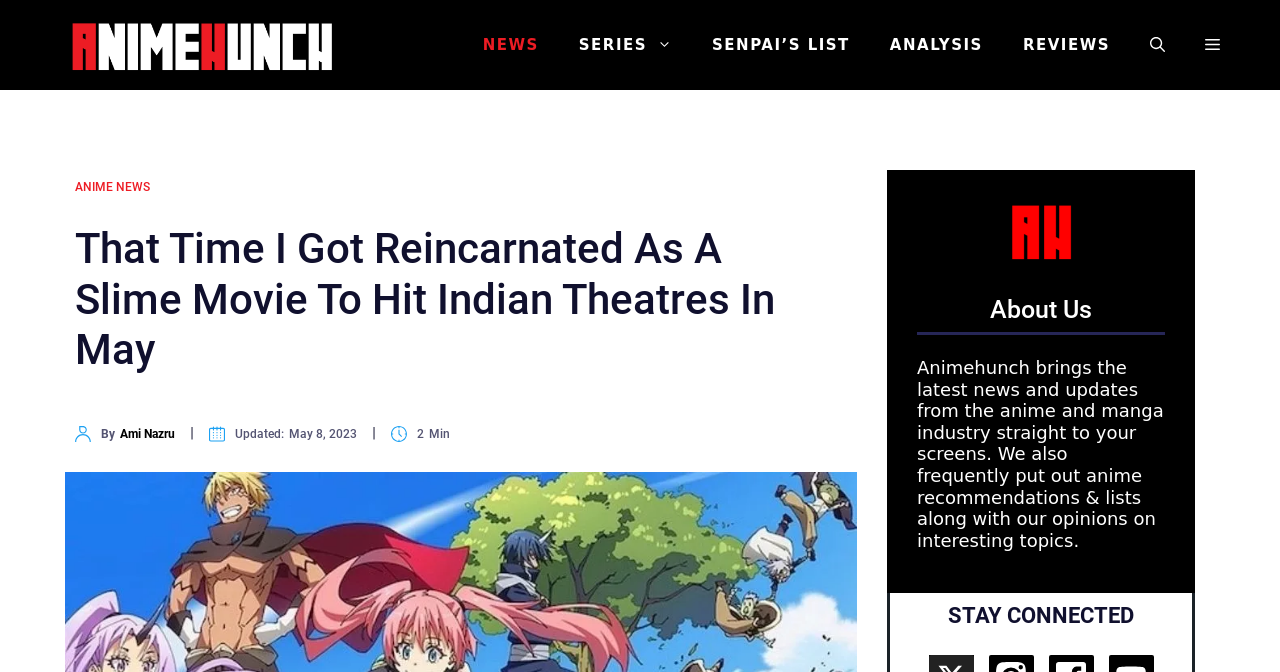Who is the author of the article?
Please answer the question with as much detail and depth as you can.

The question asks for the author of the article. By looking at the webpage, I found the link 'Ami Nazru' next to the text 'By', which indicates that Ami Nazru is the author of the article.